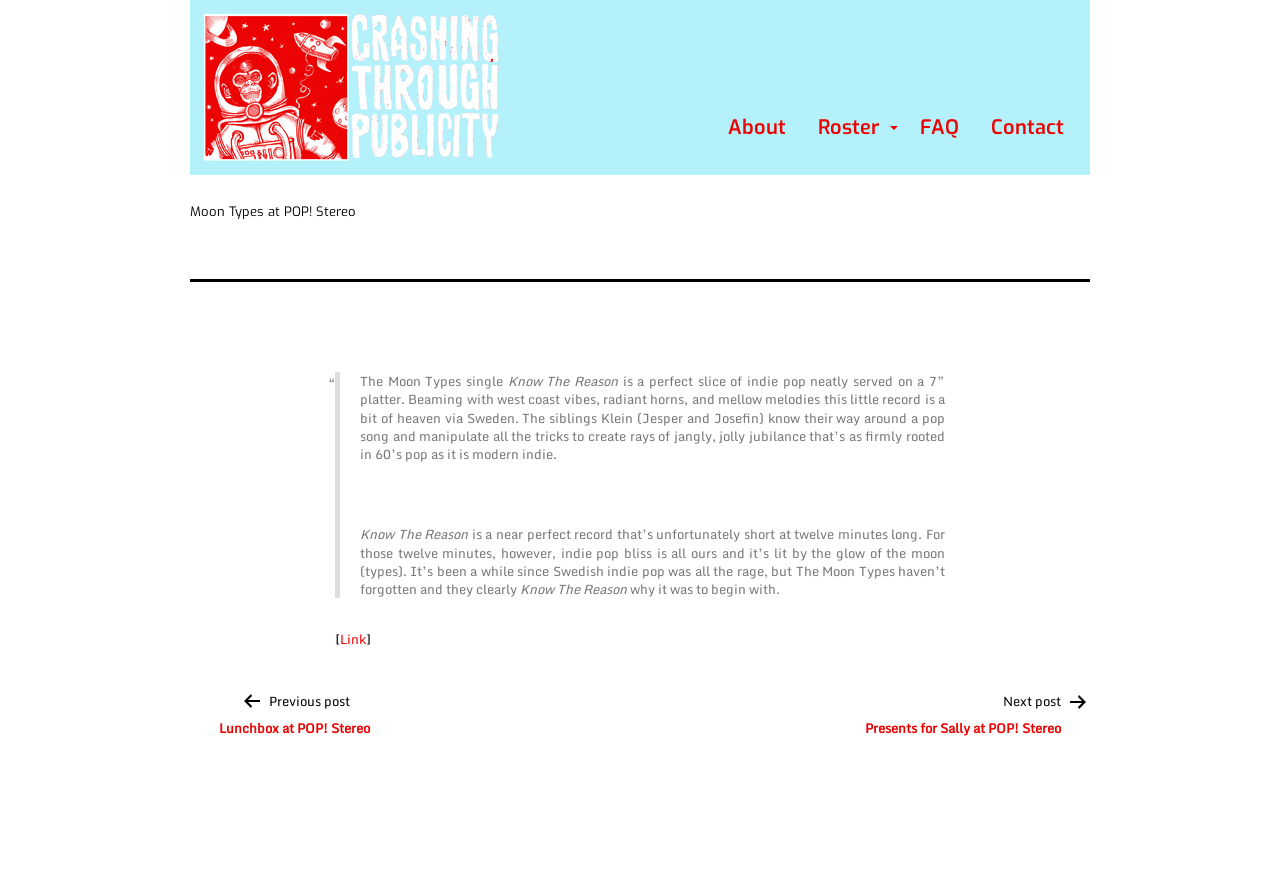Identify the bounding box coordinates of the clickable region to carry out the given instruction: "Visit the previous post about Lunchbox at POP! Stereo".

[0.148, 0.772, 0.312, 0.824]